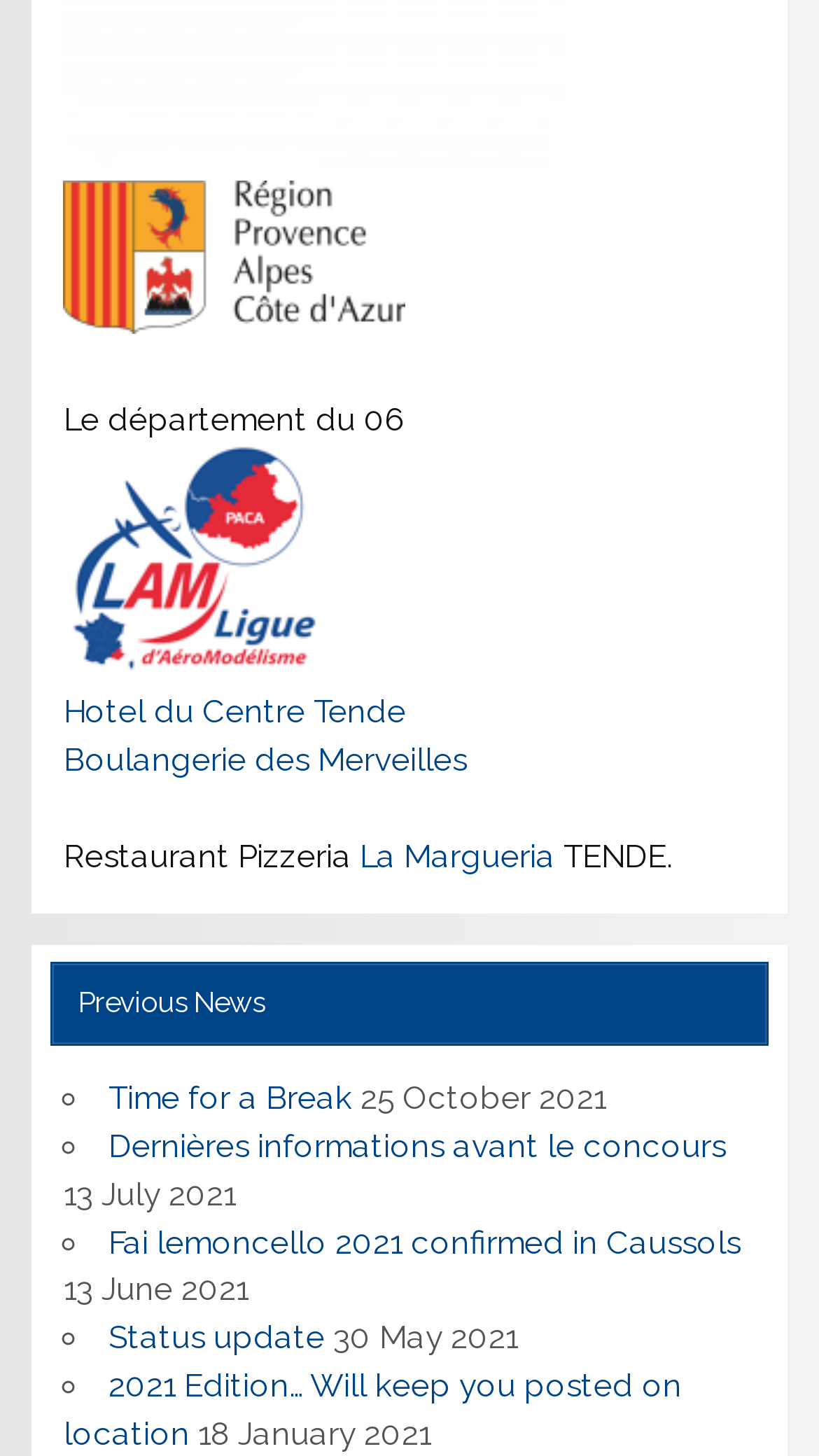Based on the image, please elaborate on the answer to the following question:
What is the title of the news section?

The heading element at [0.06, 0.661, 0.94, 0.719] contains the text 'Previous News', which is the title of the news section.